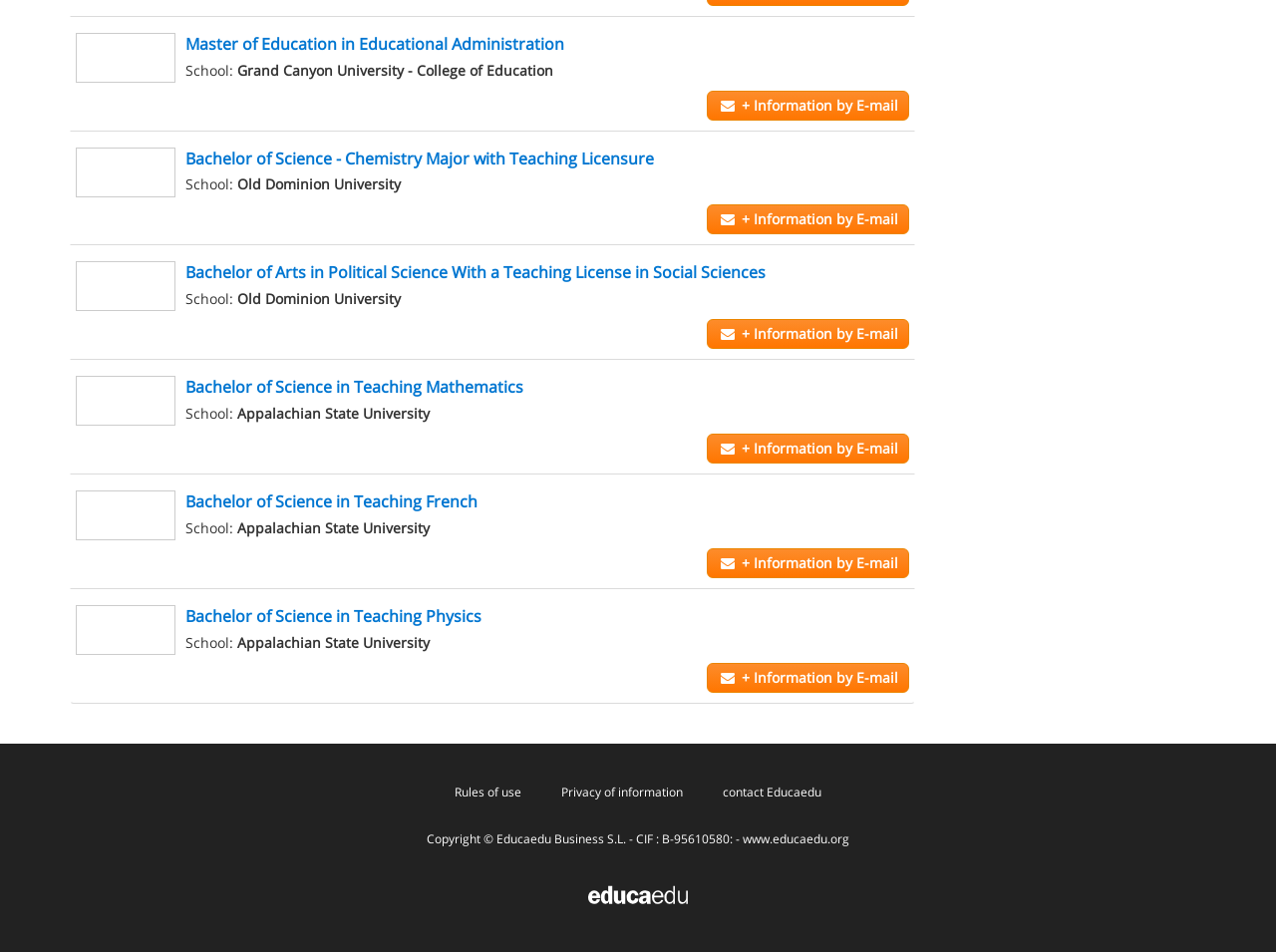Specify the bounding box coordinates of the area that needs to be clicked to achieve the following instruction: "Get information by E-mail about Old Dominion University".

[0.554, 0.095, 0.712, 0.126]